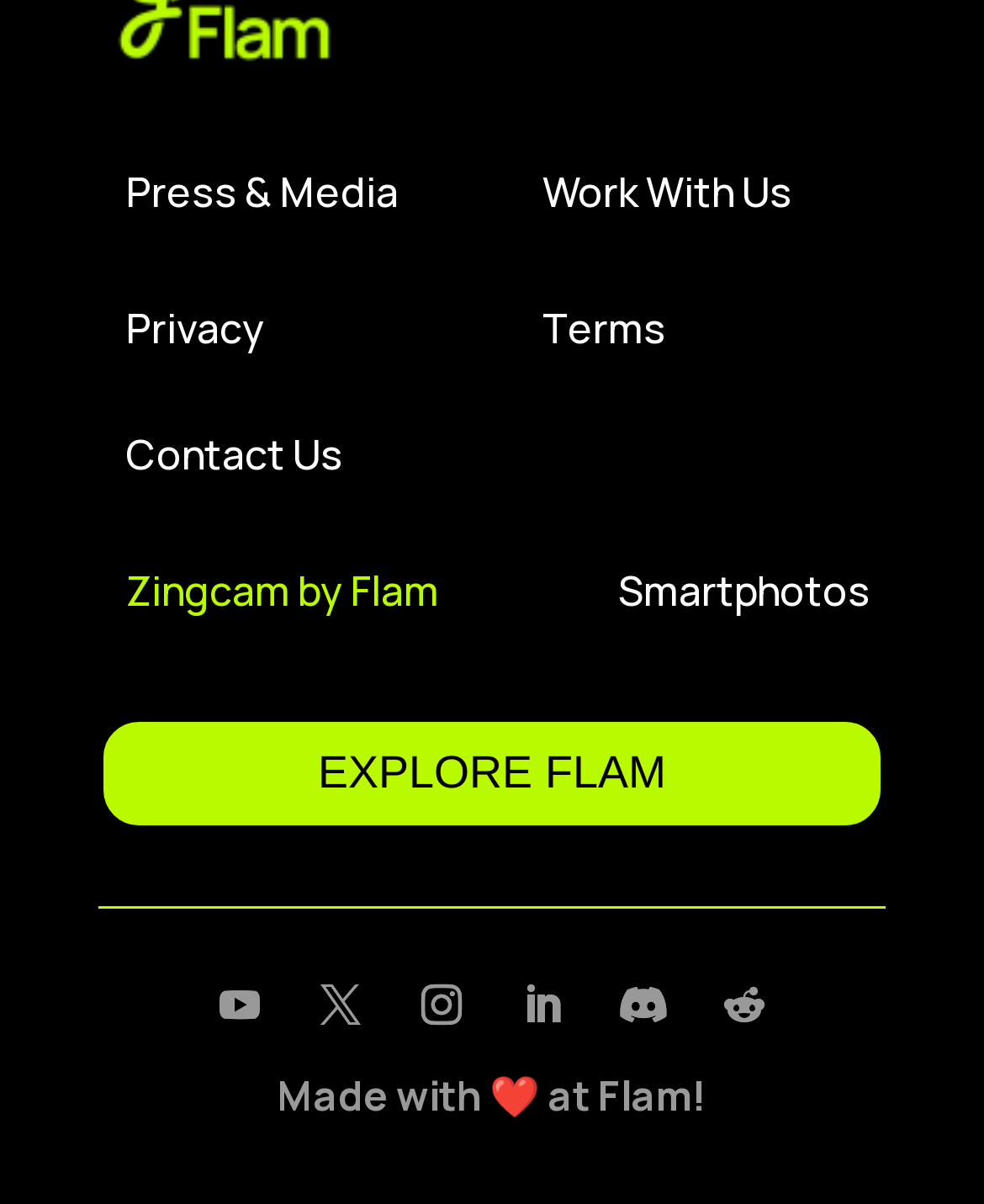Determine the bounding box coordinates for the clickable element to execute this instruction: "View Smartphotos". Provide the coordinates as four float numbers between 0 and 1, i.e., [left, top, right, bottom].

[0.628, 0.467, 0.885, 0.513]